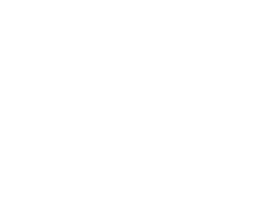Provide a one-word or short-phrase answer to the question:
What is the title of the blog post featuring this foot switch?

A Foot Switch for Ben